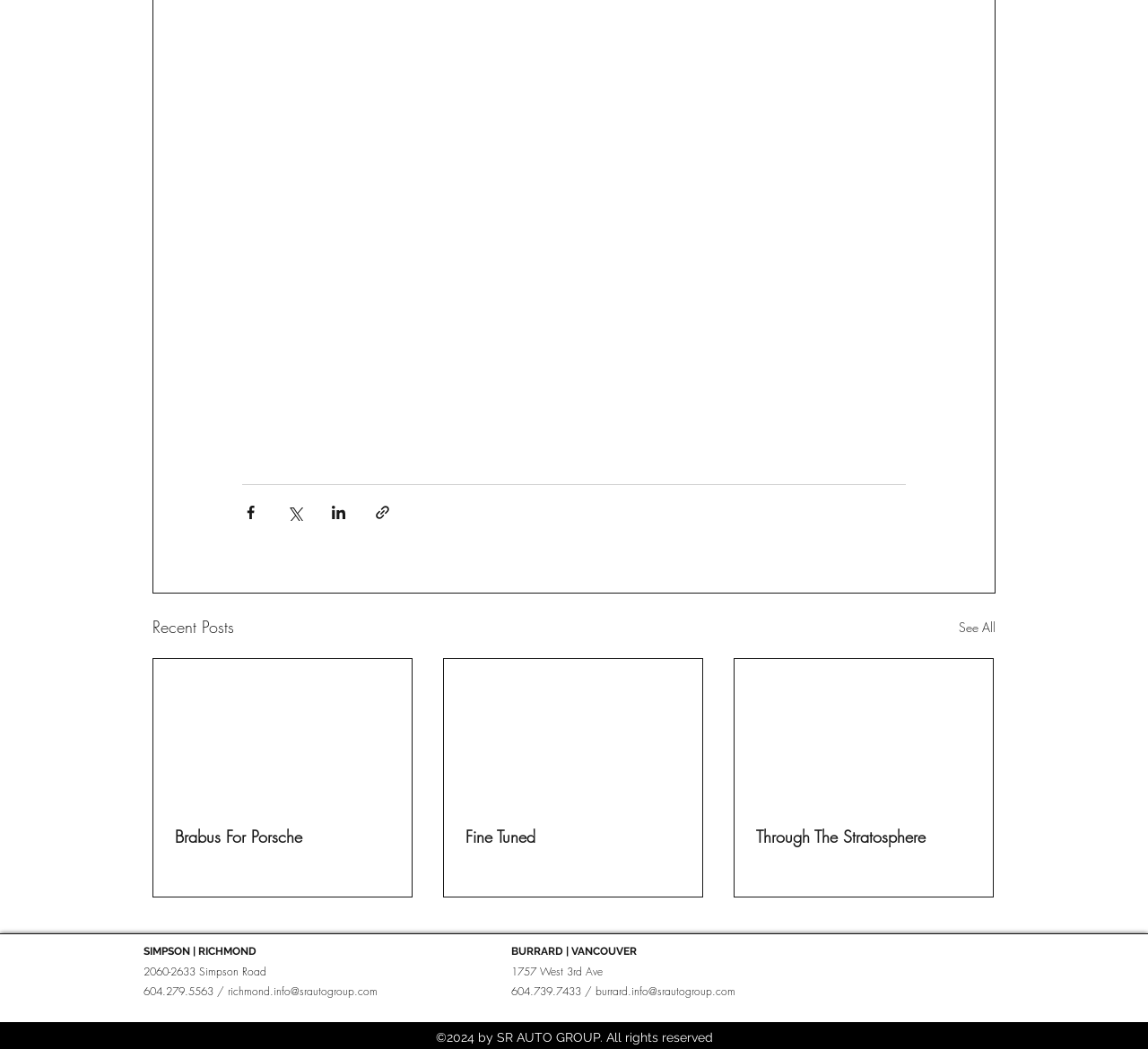What is the name of the company at the bottom of the page?
From the image, respond using a single word or phrase.

SR AUTO GROUP